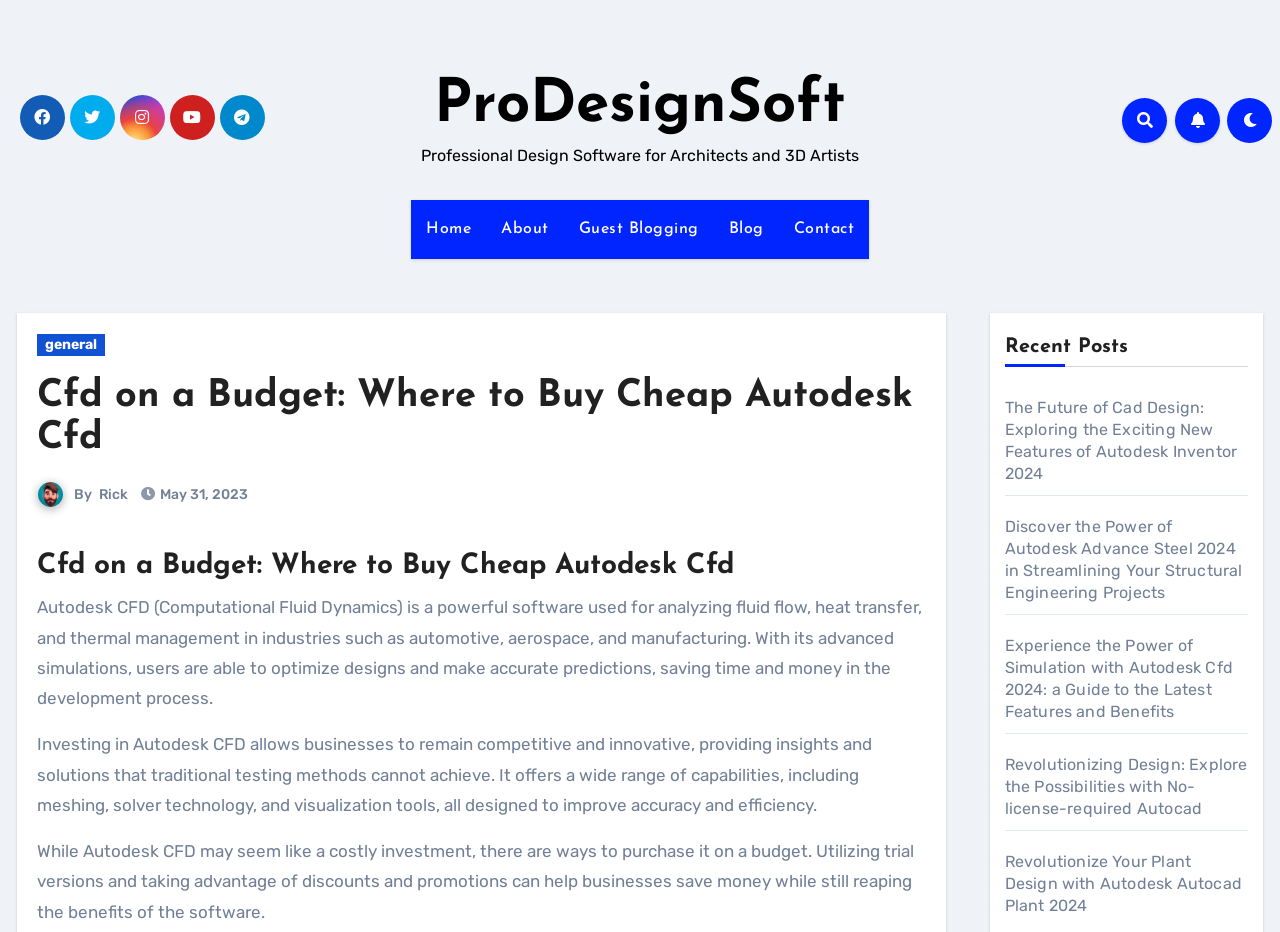Please identify the coordinates of the bounding box that should be clicked to fulfill this instruction: "Check the Contact page".

[0.608, 0.215, 0.679, 0.278]